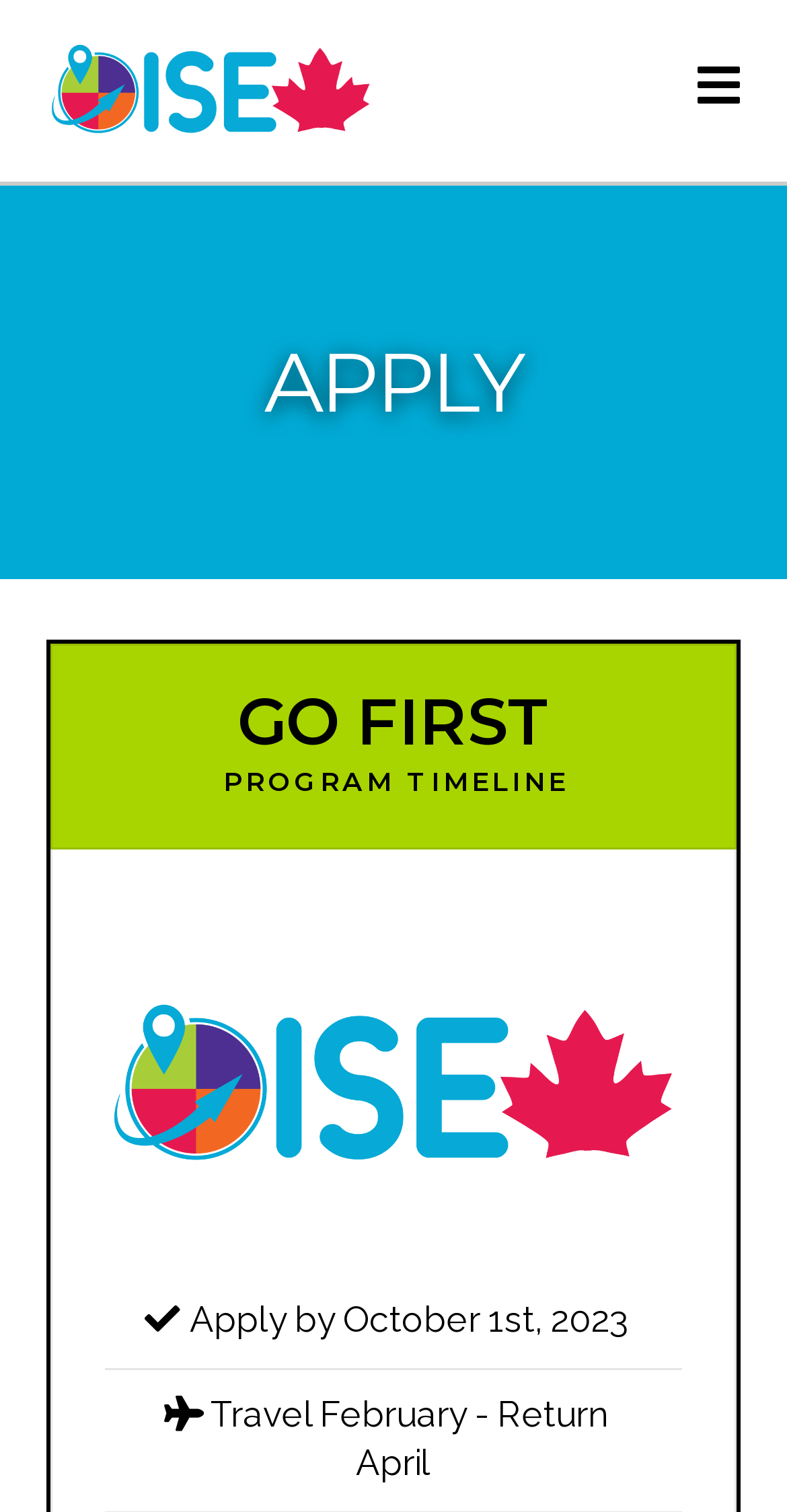Describe all the key features and sections of the webpage thoroughly.

The webpage is titled "Apply | ISE Ontario" and appears to be a portal for students in Ontario to apply for a program. At the top left corner, there is a link and an image, both labeled "ISE Ontario", which likely serves as a logo or a navigation element. 

On the top right corner, there is a navigation button with an icon, which is currently not expanded. This button controls a mobile navigation wrapper element.

Below the navigation button, there is a prominent heading "APPLY" that spans the entire width of the page. 

Further down, there is another heading "GO FIRST PROGRAM TIMELINE" that takes up most of the page width. 

Towards the bottom of the page, there are two static text elements. The first one reads "Apply by October 1st, 2023", and the second one reads "Travel February - Return April". These texts are likely related to the program's application deadline and travel schedule.